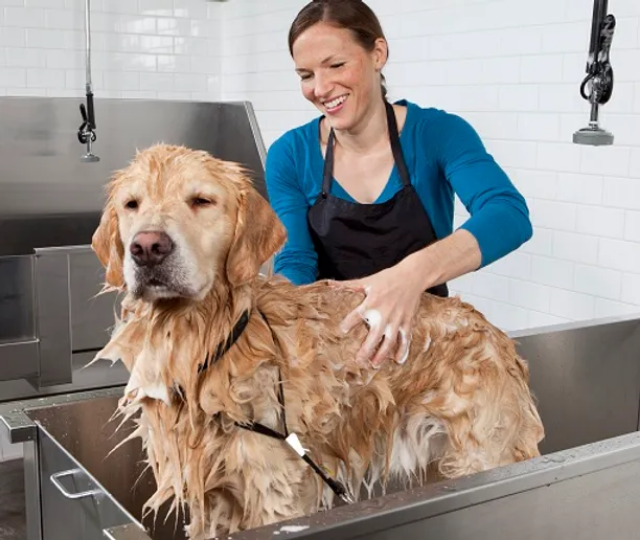Please respond to the question using a single word or phrase:
What is the groomer wearing?

Black apron and blue shirt